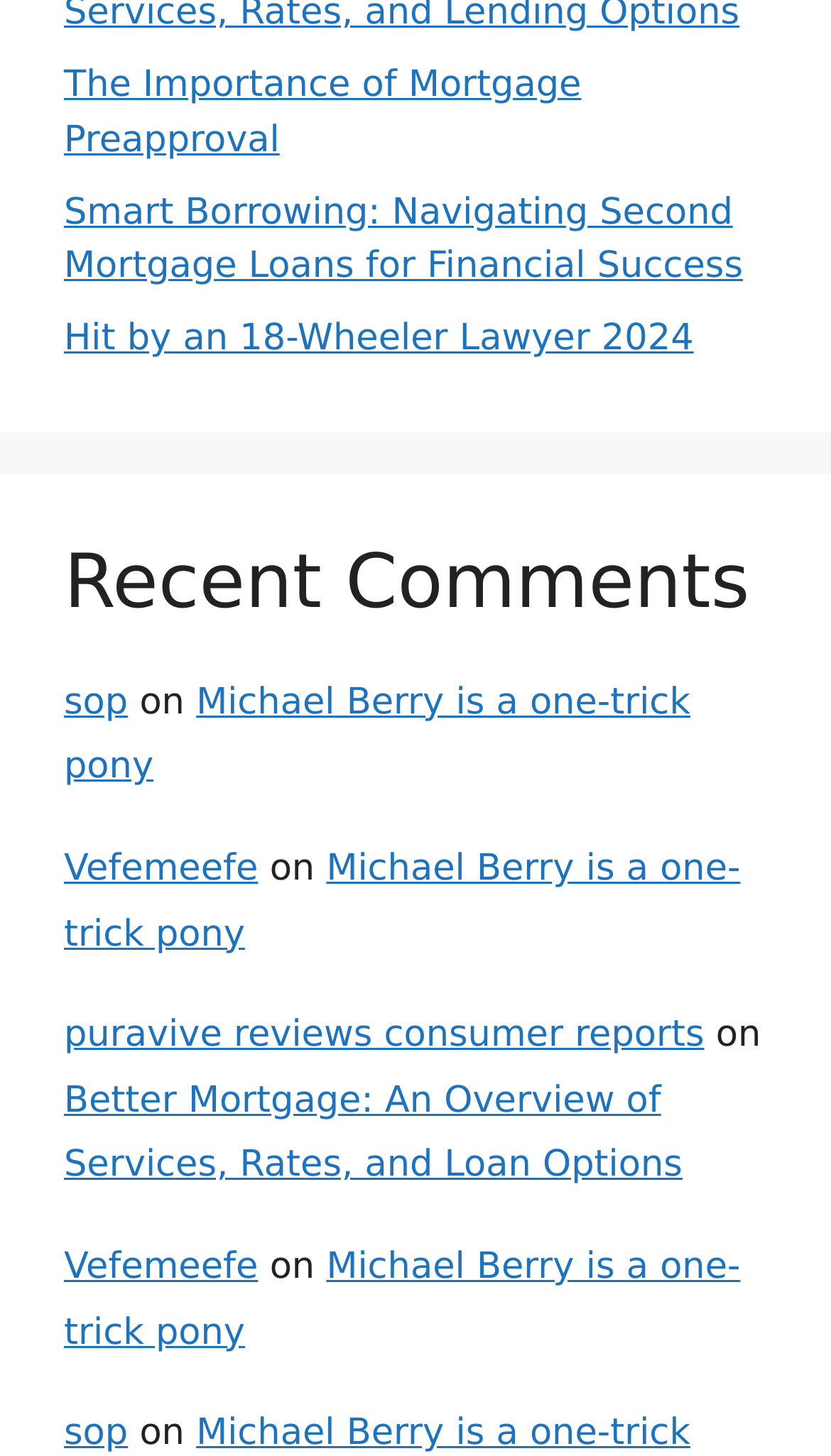Please find the bounding box coordinates for the clickable element needed to perform this instruction: "Go to top of the page".

None